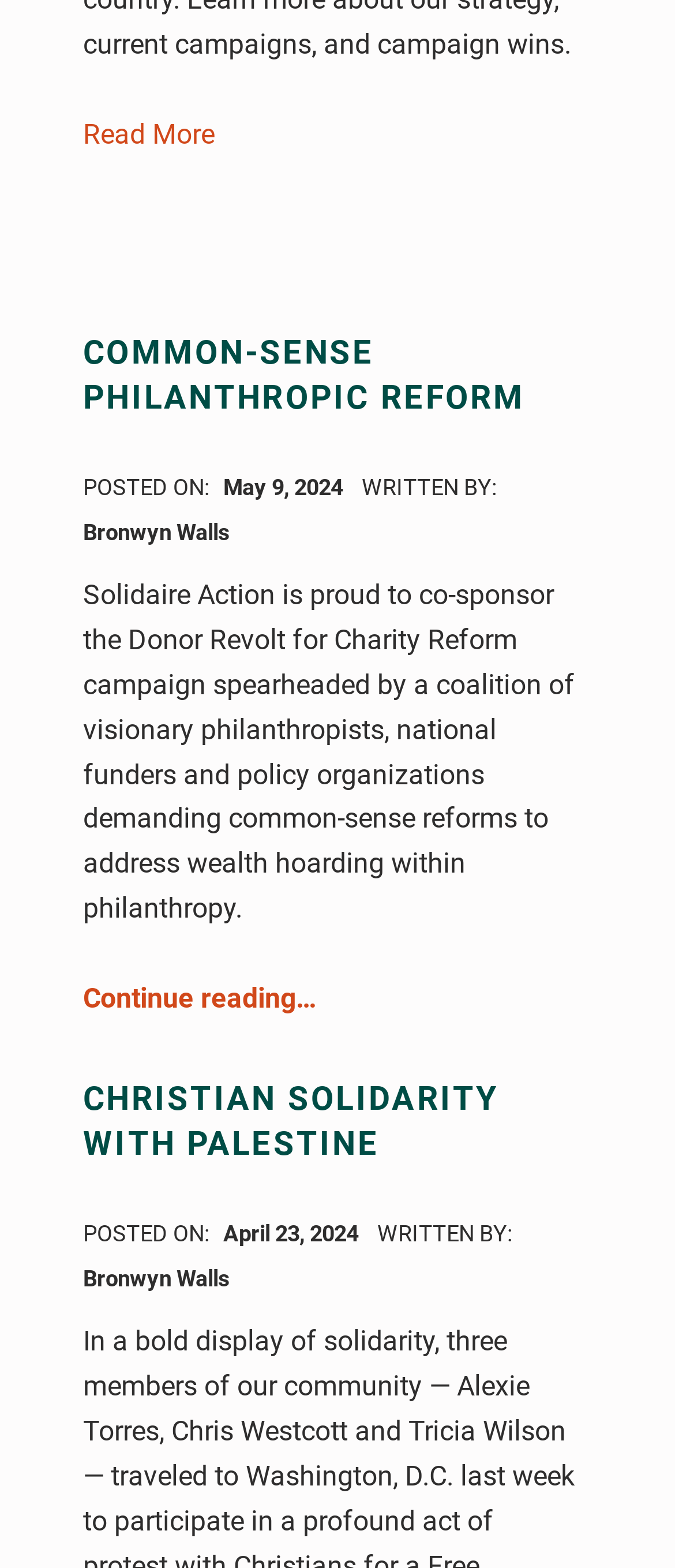Using the information in the image, could you please answer the following question in detail:
What is the title of the first article?

I determined the title of the first article by looking at the heading element with the text 'COMMON-SENSE PHILANTHROPIC REFORM' inside the first article element.